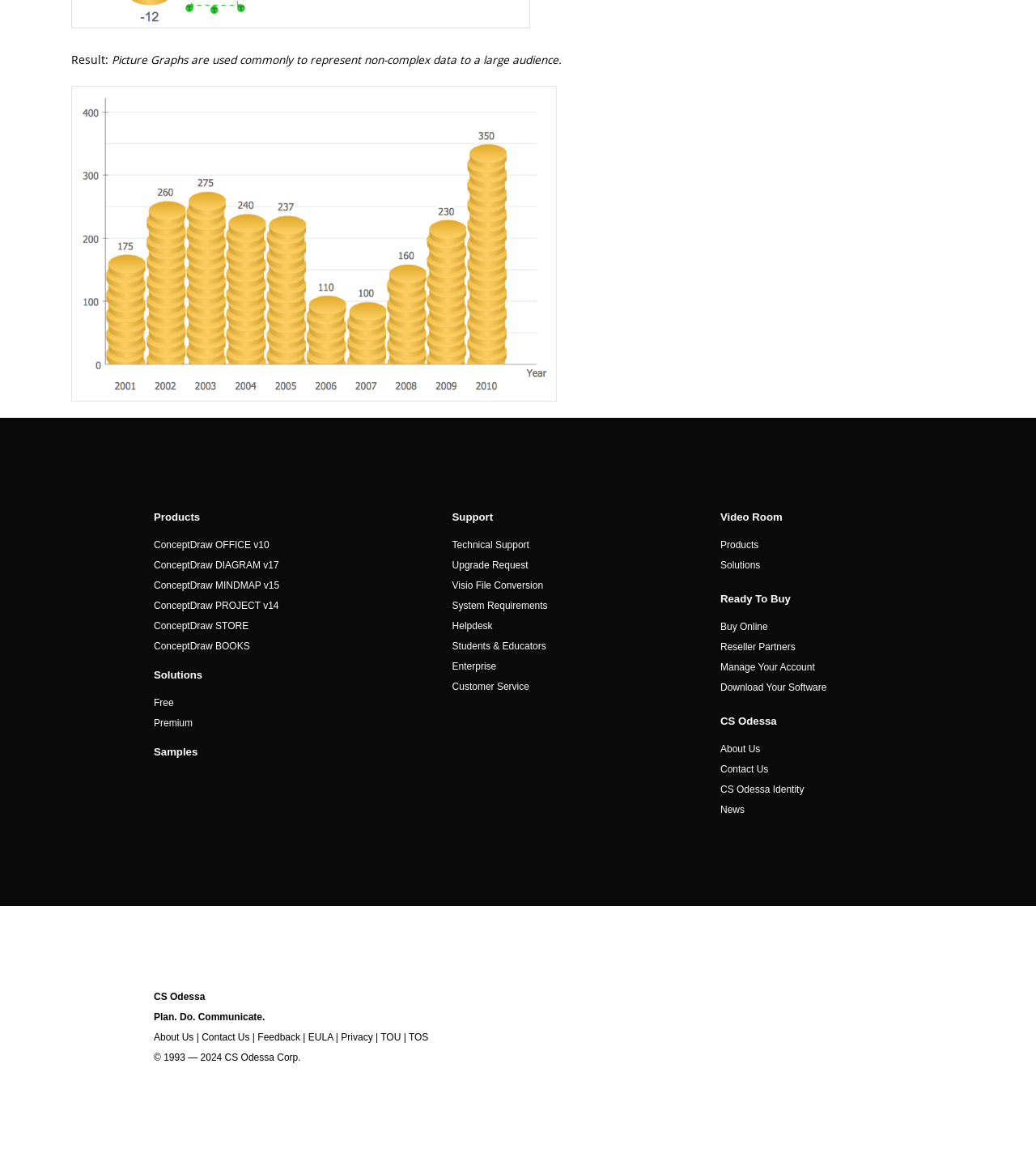Find the bounding box of the element with the following description: "About Us". The coordinates must be four float numbers between 0 and 1, formatted as [left, top, right, bottom].

[0.695, 0.647, 0.734, 0.657]